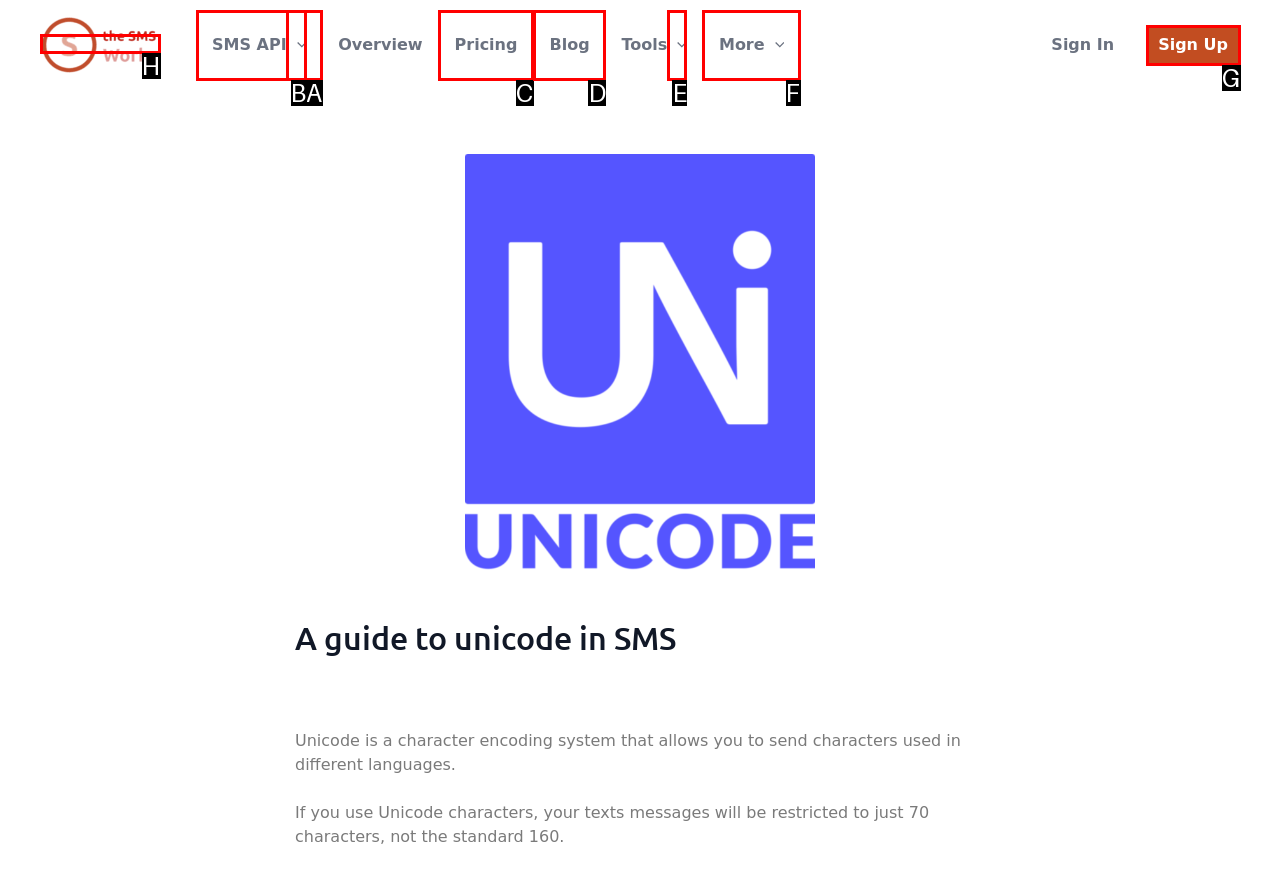Please provide the letter of the UI element that best fits the following description: parent_node: Tools aria-label="Menu Toggle"
Respond with the letter from the given choices only.

E